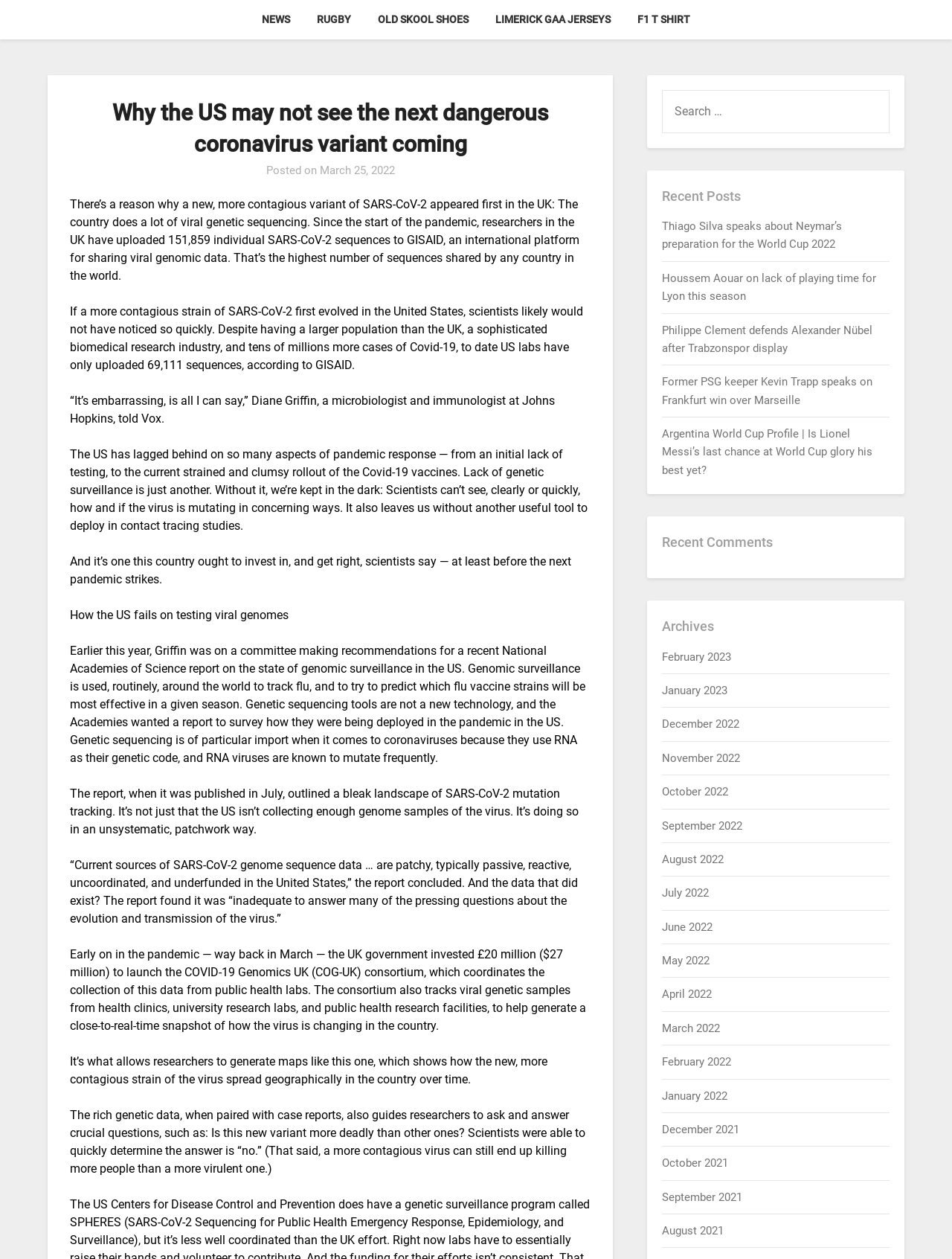What is the main topic of this article?
Using the image, respond with a single word or phrase.

Coronavirus variant